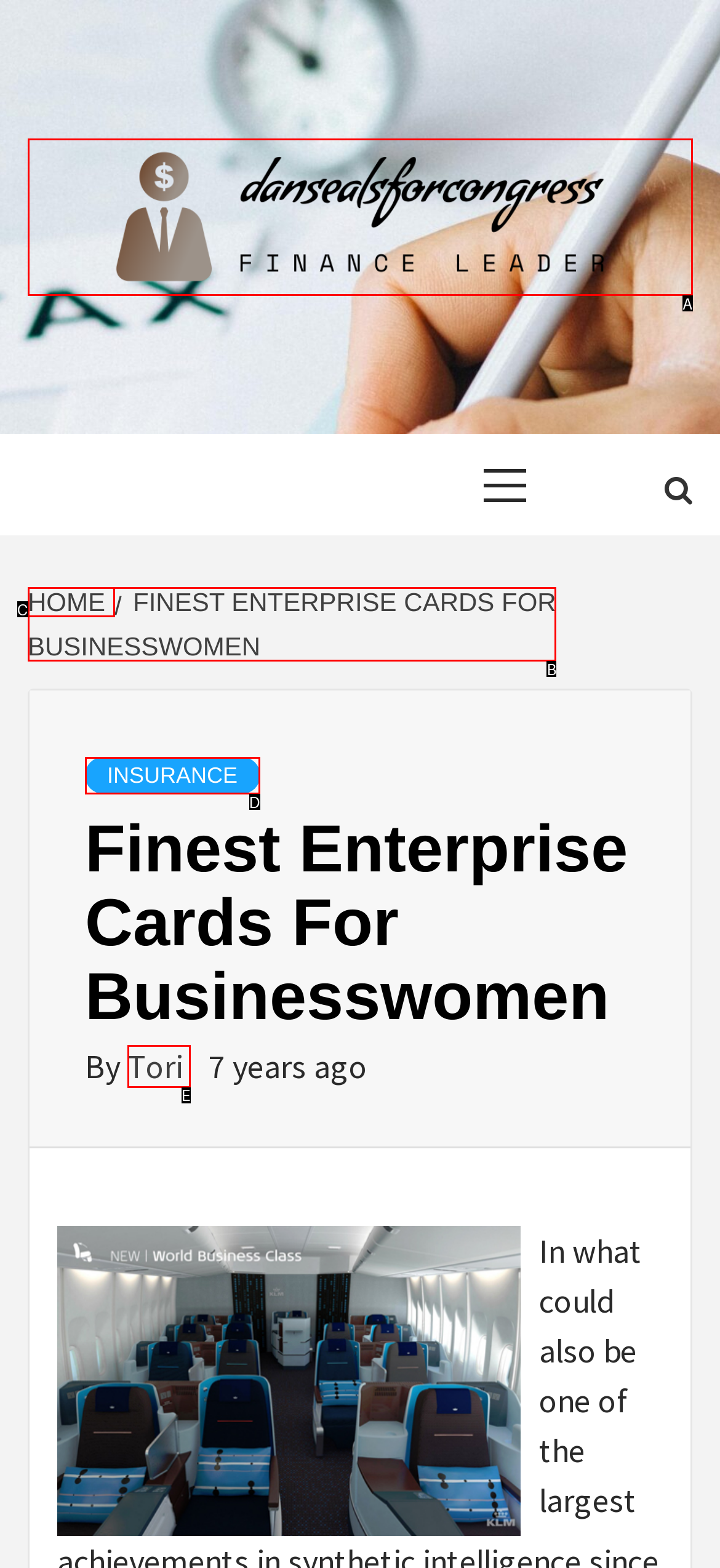Please determine which option aligns with the description: parent_node: DANSEALSFORCONGRESS. Respond with the option’s letter directly from the available choices.

A